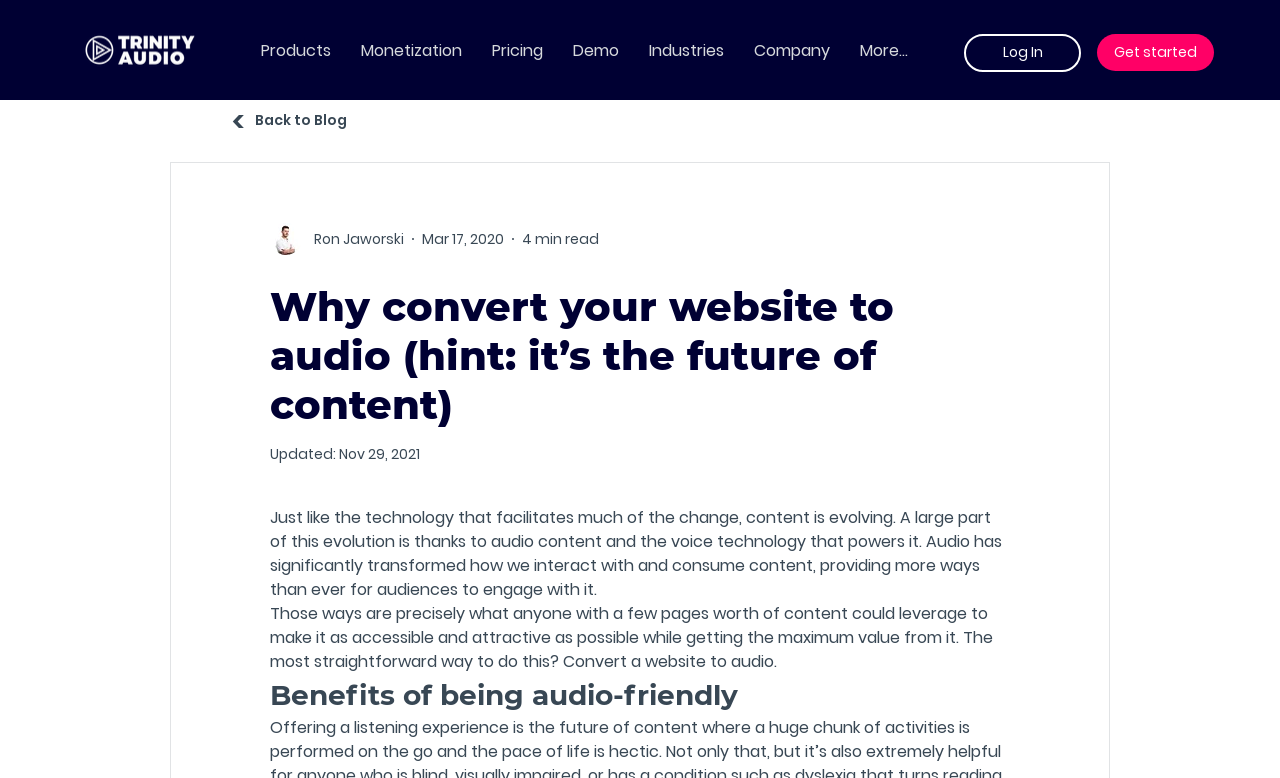Please predict the bounding box coordinates of the element's region where a click is necessary to complete the following instruction: "Read the blog post by Ron Jaworski". The coordinates should be represented by four float numbers between 0 and 1, i.e., [left, top, right, bottom].

[0.211, 0.363, 0.789, 0.552]